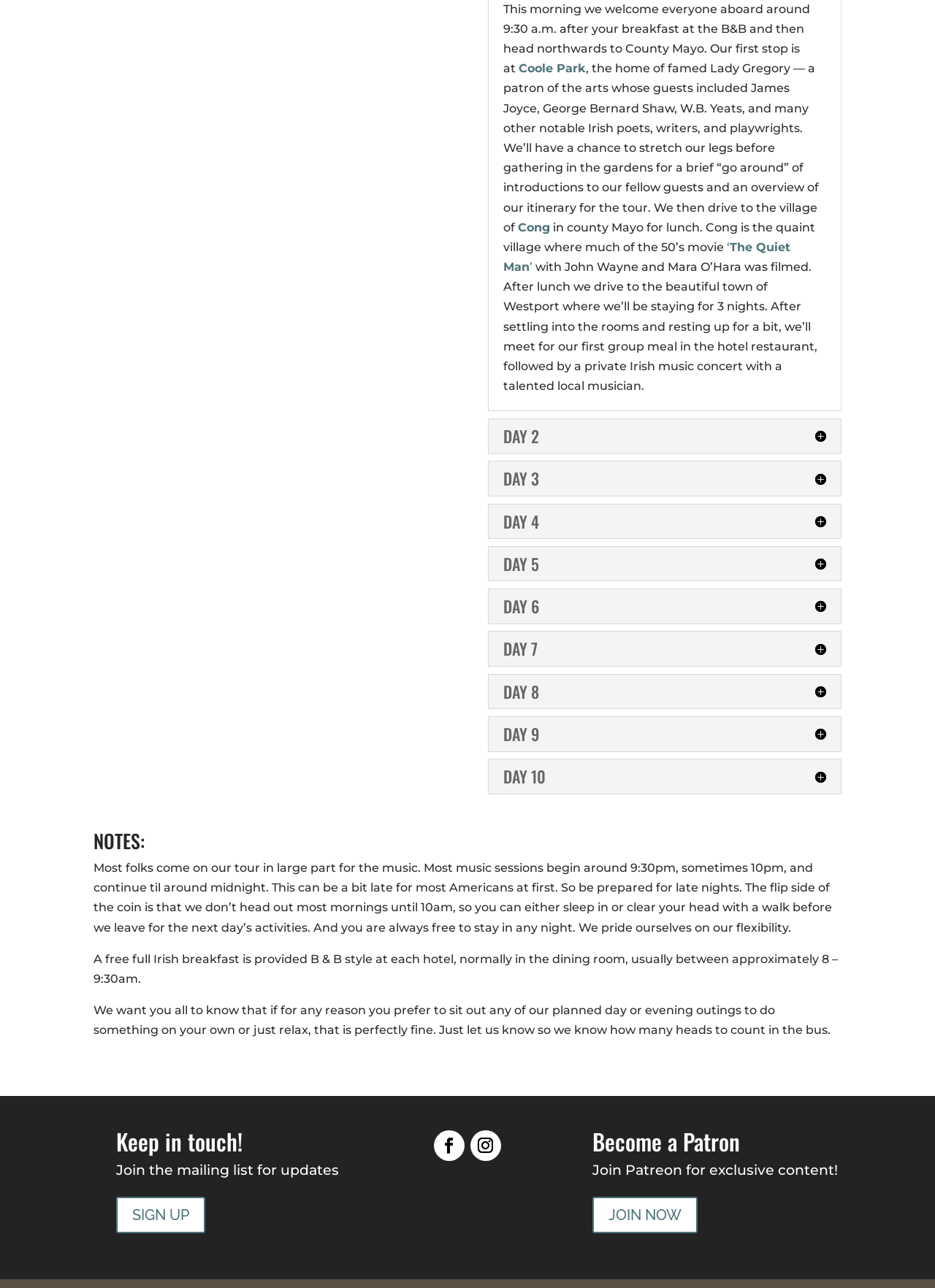What is the purpose of the 'go around' in the gardens?
Give a comprehensive and detailed explanation for the question.

The text mentions that after stretching their legs, the group will gather in the gardens for a brief 'go around' of introductions to fellow guests and an overview of the itinerary for the tour.